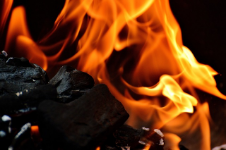Please answer the following question using a single word or phrase: What is the name of the brand mentioned in the caption?

Outland Living